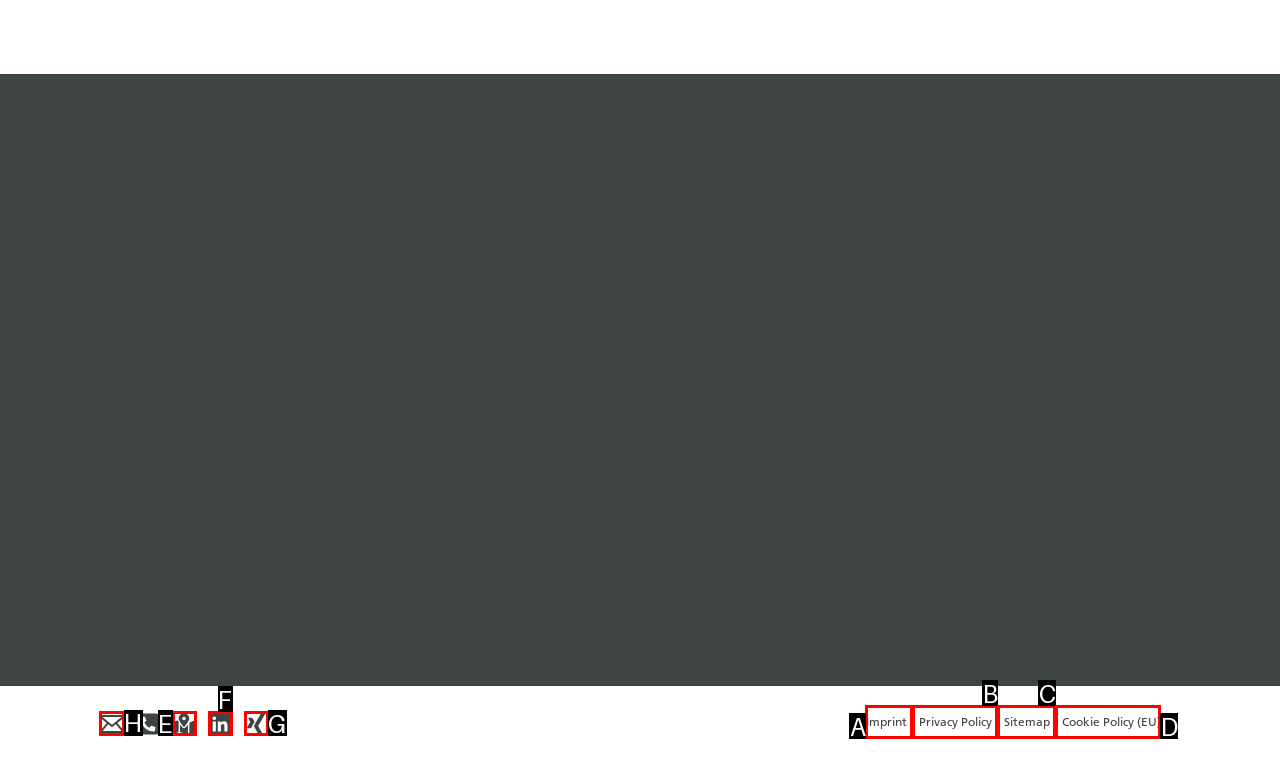Choose the UI element to click on to achieve this task: Click on the 'E-Mail' link. Reply with the letter representing the selected element.

H